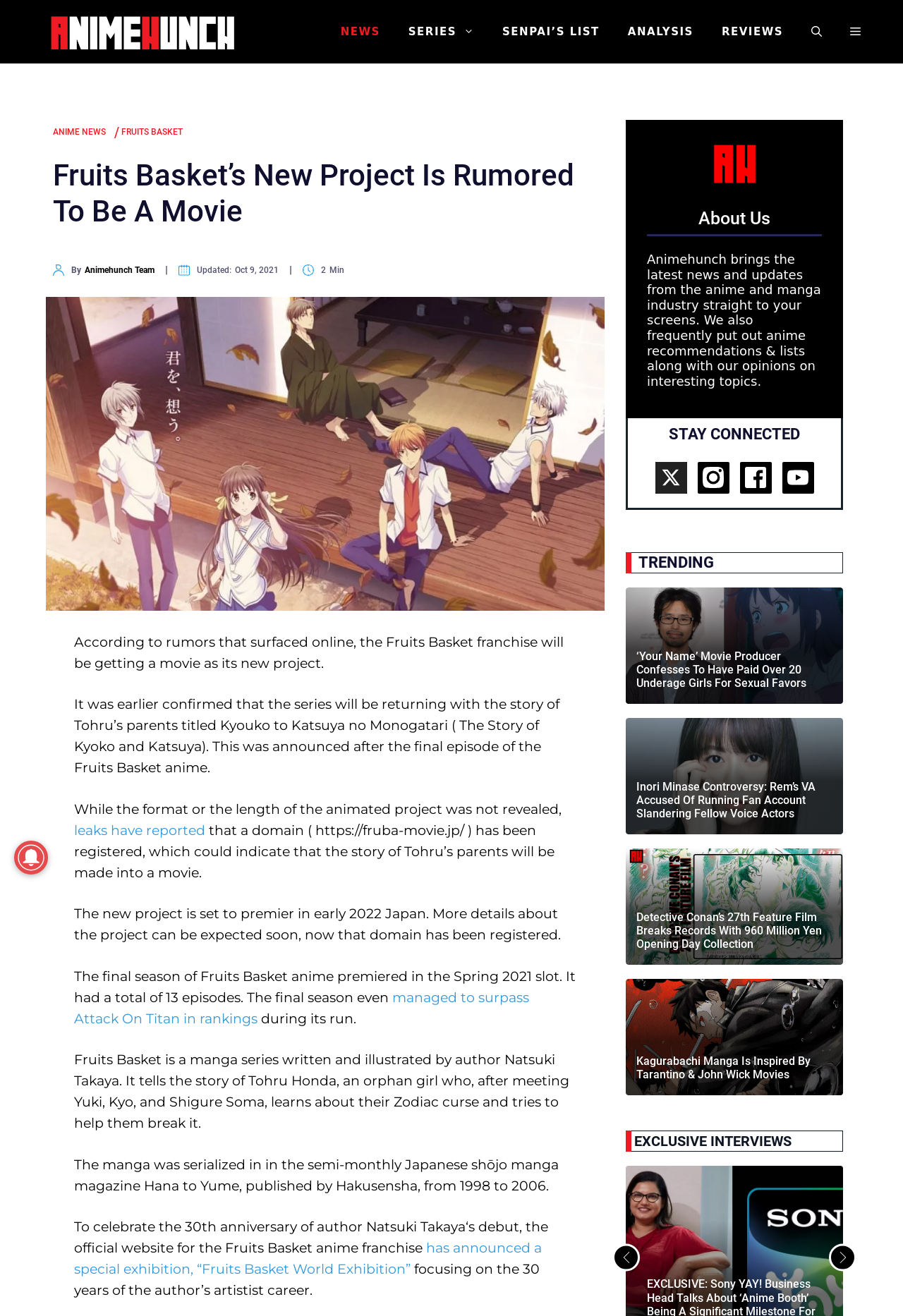What is the name of the exhibition announced to celebrate the 30th anniversary of author Natsuki Takaya’s debut?
Using the image, provide a detailed and thorough answer to the question.

The article mentions 'Fruits Basket World Exhibition' as the name of the exhibition announced to celebrate the 30th anniversary of author Natsuki Takaya’s debut. This information can be obtained from the text 'To celebrate the 30th anniversary of author Natsuki Takaya‘s debut, the official website for the Fruits Basket anime franchise has announced a special exhibition, “Fruits Basket World Exhibition”'.